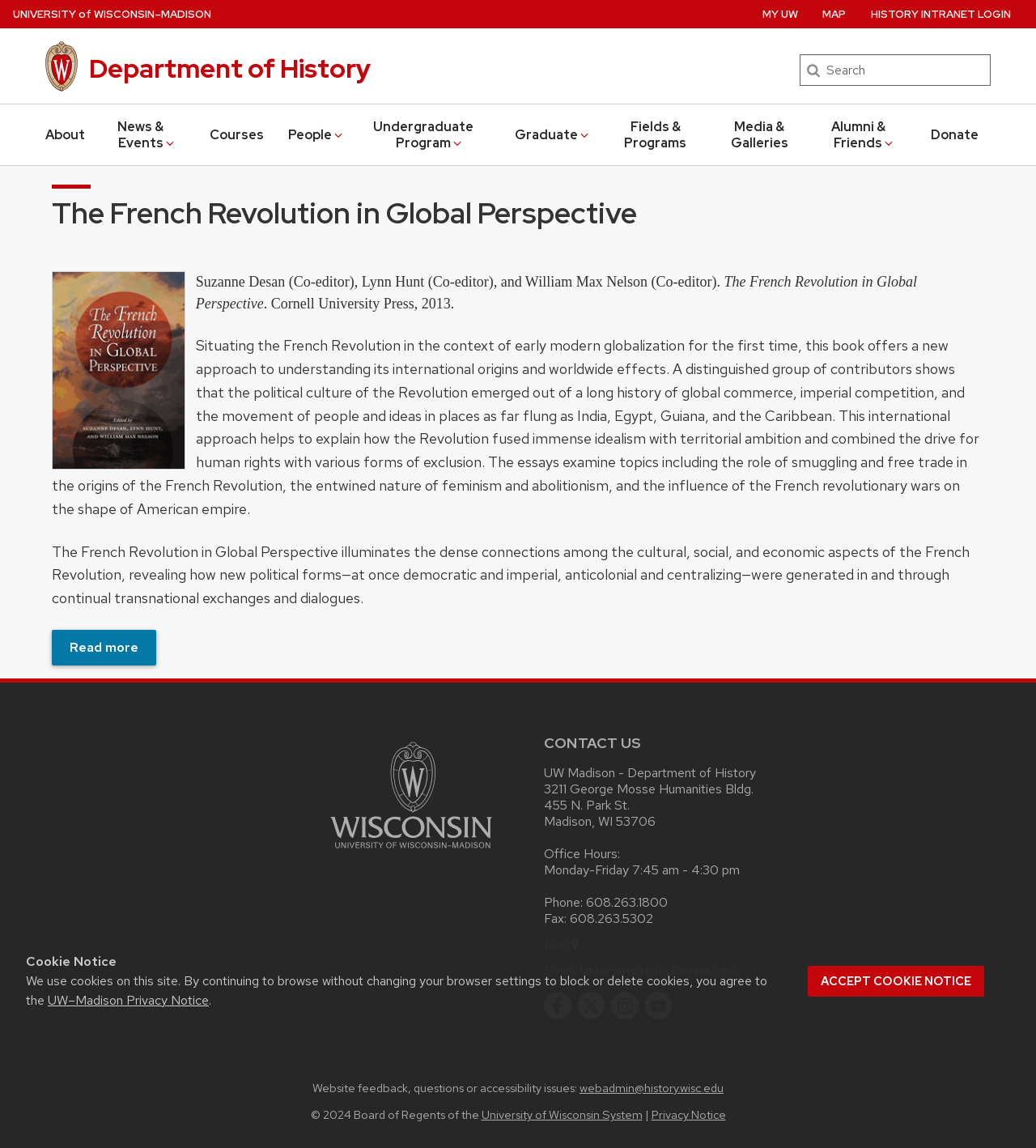Locate the bounding box coordinates of the region to be clicked to comply with the following instruction: "Read more about the French Revolution in Global Perspective". The coordinates must be four float numbers between 0 and 1, in the form [left, top, right, bottom].

[0.05, 0.549, 0.151, 0.58]